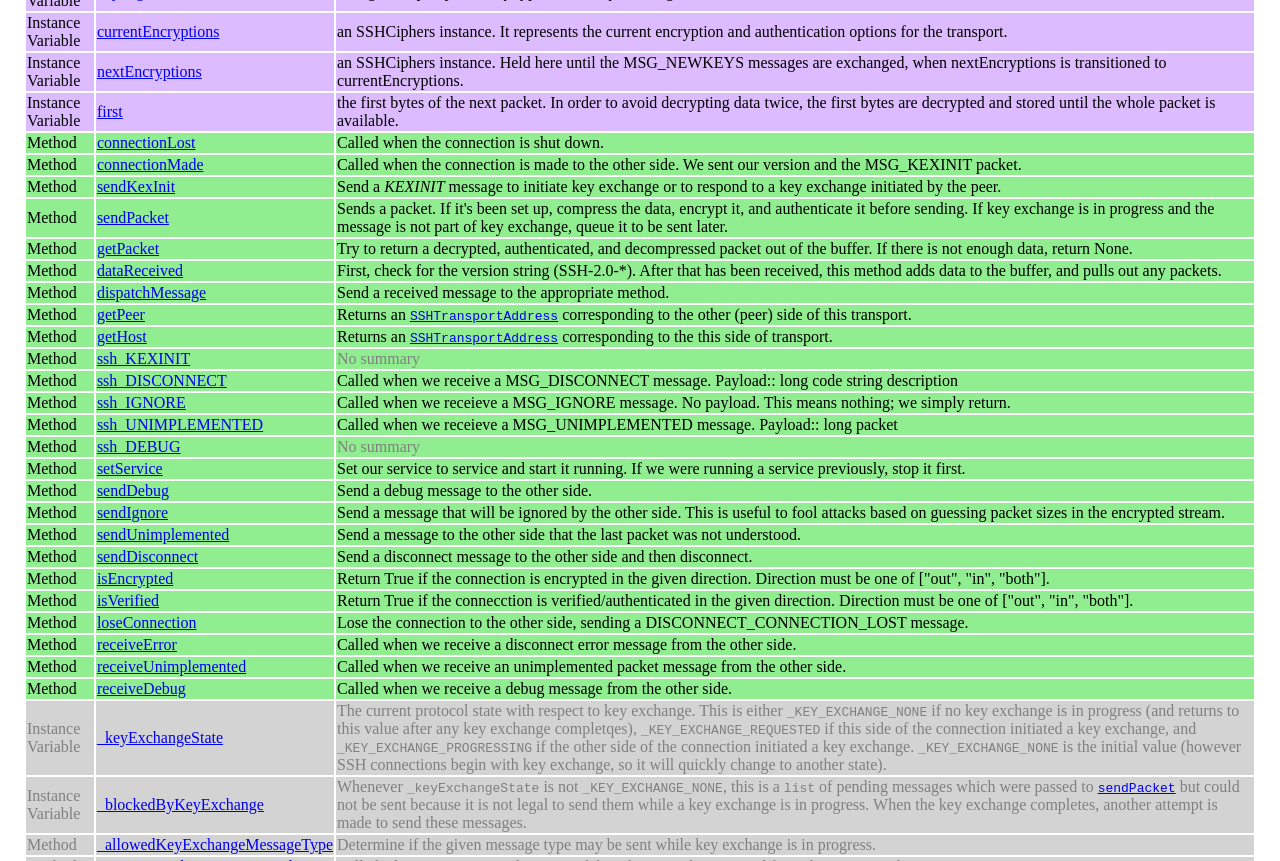What is the function of the dispatchMessage method?
Refer to the screenshot and answer in one word or phrase.

Send a received message to the appropriate method.